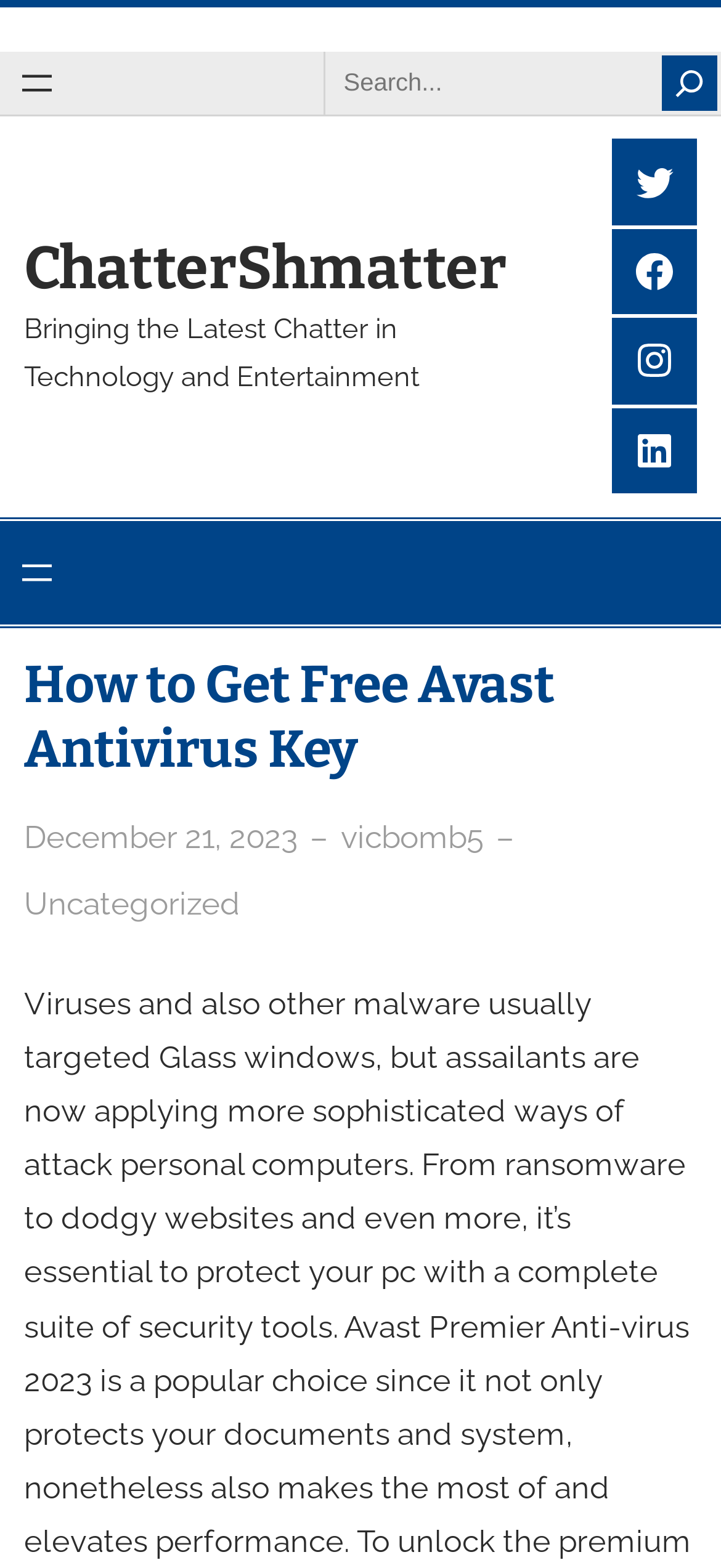Determine the coordinates of the bounding box that should be clicked to complete the instruction: "View the Uncategorized category". The coordinates should be represented by four float numbers between 0 and 1: [left, top, right, bottom].

[0.033, 0.565, 0.333, 0.588]